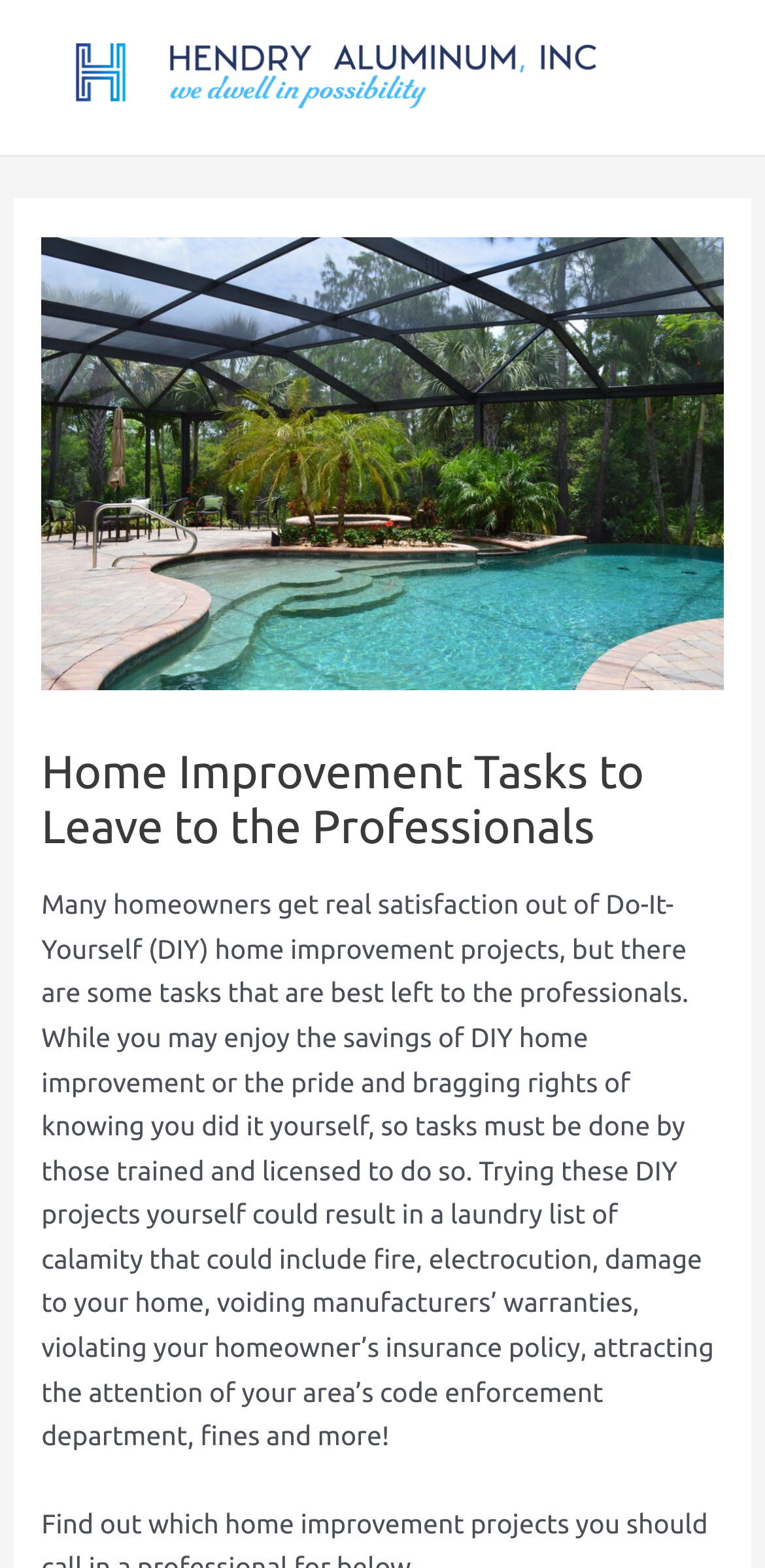Identify the main title of the webpage and generate its text content.

Home Improvement Tasks to Leave to the Professionals